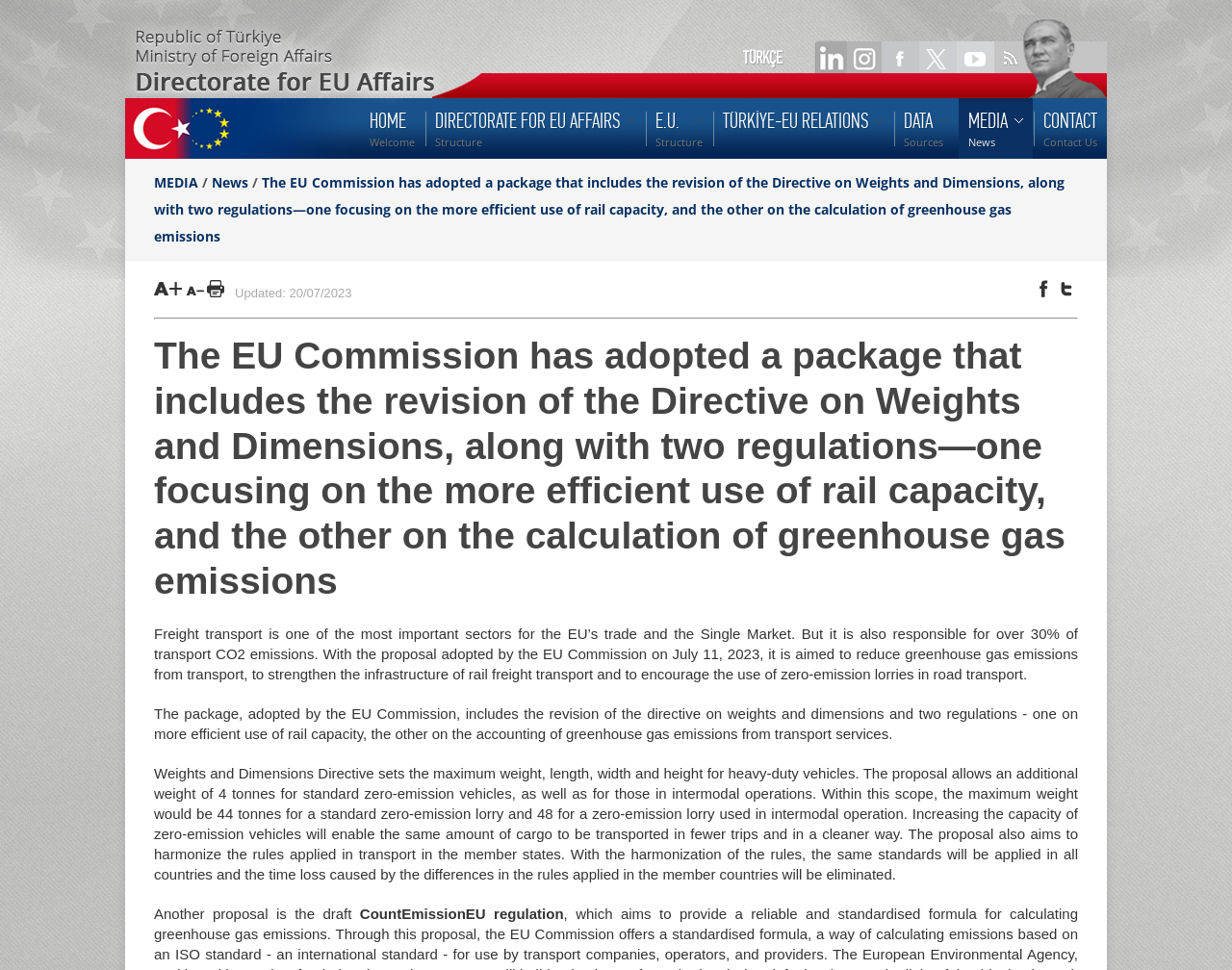Please provide a one-word or short phrase answer to the question:
What percentage of transport CO2 emissions is attributed to freight transport?

over 30%